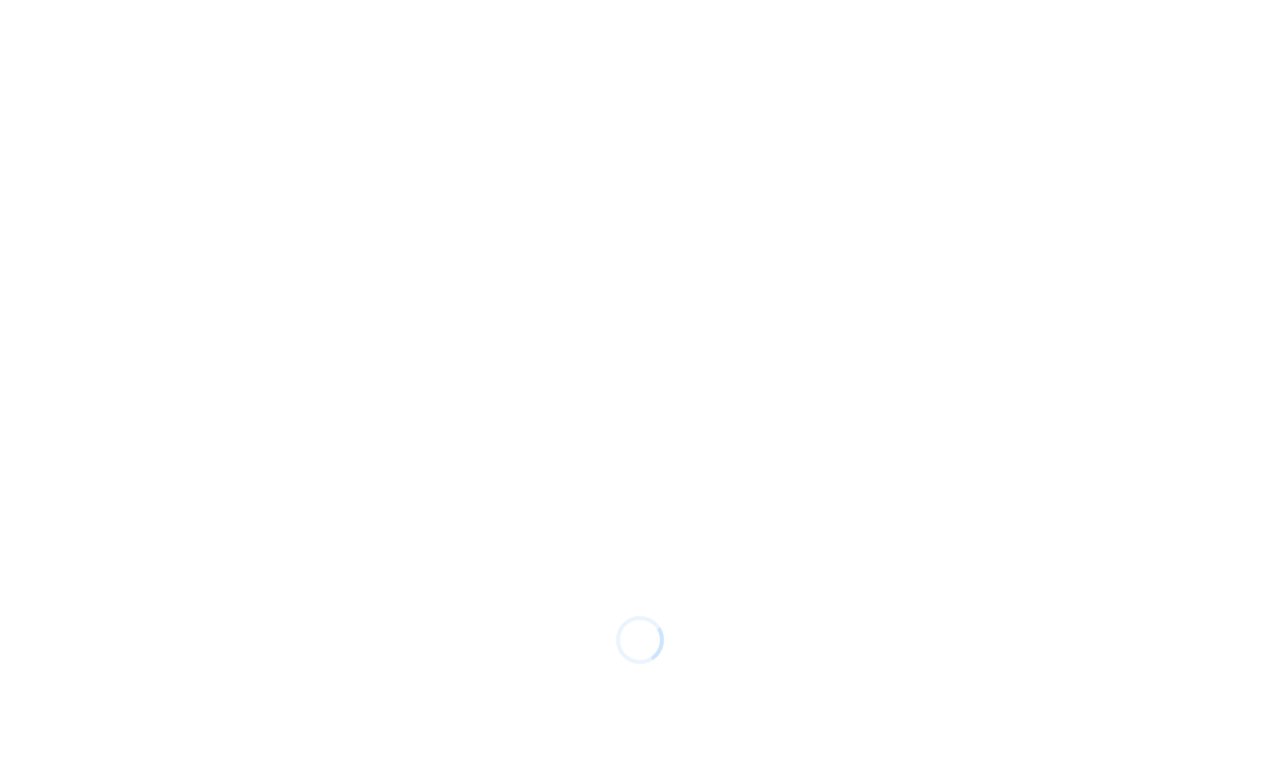Find and provide the bounding box coordinates for the UI element described with: "Workflow Automation".

[0.357, 0.449, 0.487, 0.487]